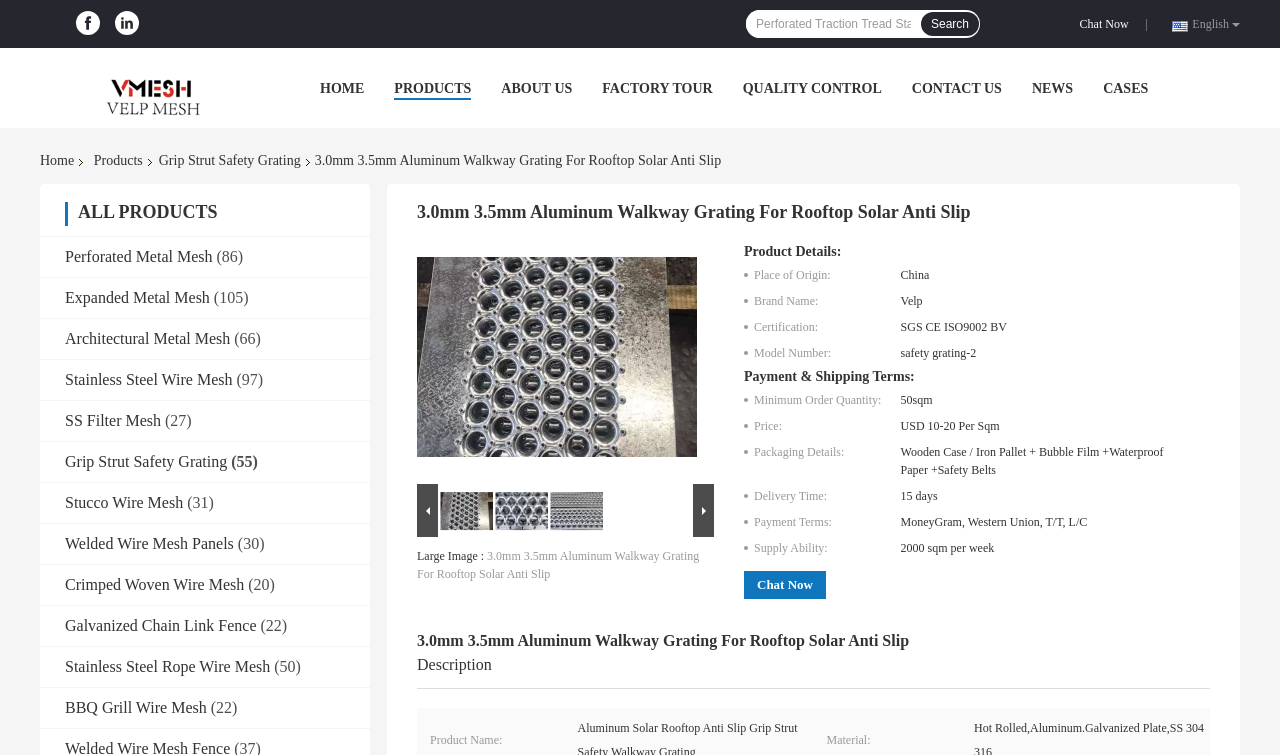Describe all the significant parts and information present on the webpage.

This webpage is about 3.0mm 3.5mm Aluminum Walkway Grating For Rooftop Solar Anti Slip, a product from Anping Velp Wire Mesh Products Co.,Ltd. At the top left corner, there are two social media links, Facebook and LinkedIn, with their corresponding icons. On the top right corner, there is a language selection option with "English" currently selected. Next to it, there is a "Chat Now" button.

Below the top section, there is a search bar with a "Search" button on the right side. On the left side of the search bar, there is a company logo and a link to the company's homepage.

The main navigation menu is located below the search bar, with links to "HOME", "PRODUCTS", "ABOUT US", "FACTORY TOUR", "QUALITY CONTROL", "CONTACT US", "NEWS", and "CASES".

The product description is presented in a table format, with a large image of the product on the left side and detailed information on the right side. The product information includes a brief description, specifications, and features.

On the left side of the page, there is a list of product categories, including "Perforated Metal Mesh", "Expanded Metal Mesh", "Architectural Metal Mesh", and more. Each category has a link to its corresponding page.

At the bottom of the page, there is a detailed description of the product, including its features, specifications, and applications. The description is accompanied by several images of the product from different angles.